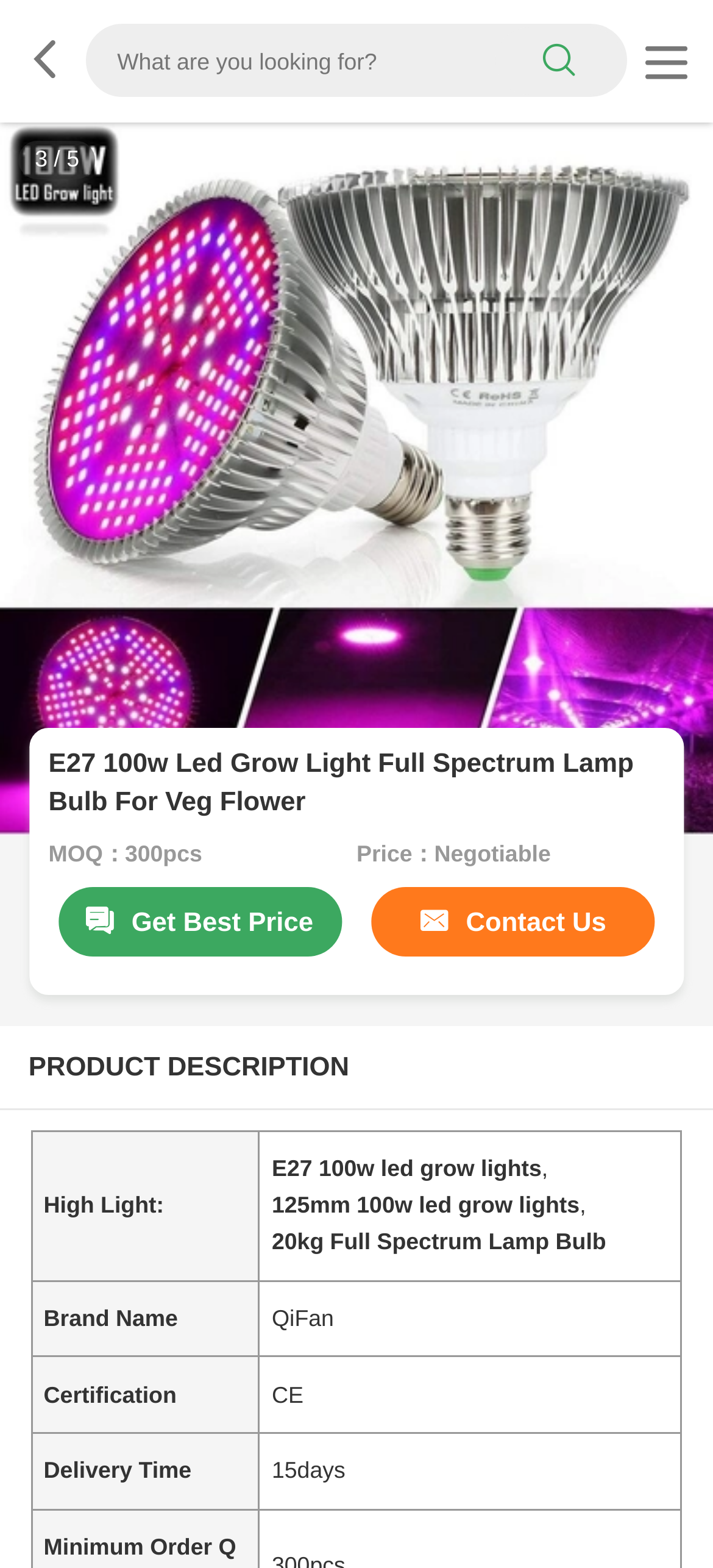Using the information in the image, give a comprehensive answer to the question: 
What is the function of the 'SUBMIT' button?

I inferred the function of the 'SUBMIT' button by looking at its context. It is located below the input field for leaving a message, and its text is 'SUBMIT'. This suggests that the button is intended to submit the message to the seller.